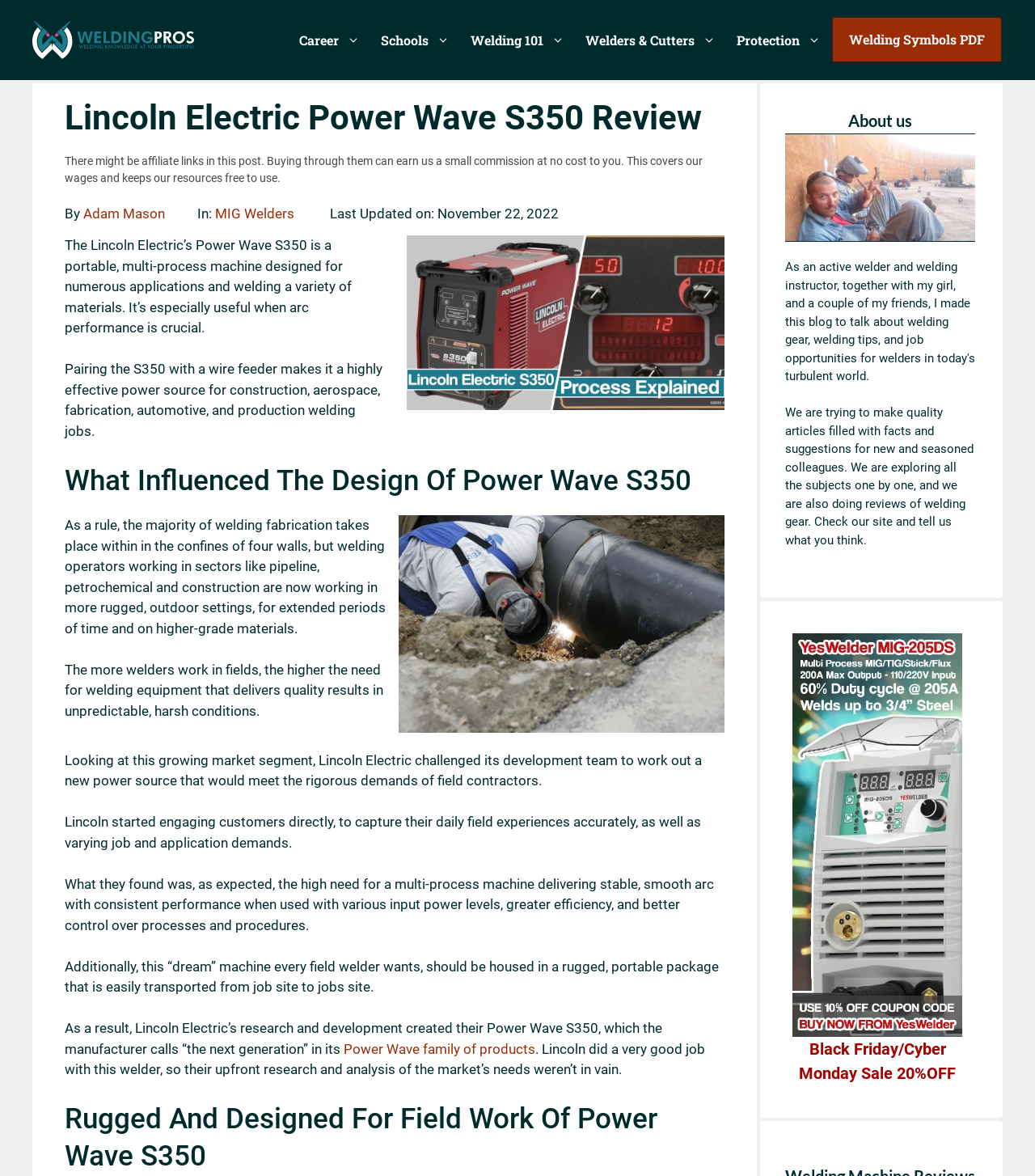Pinpoint the bounding box coordinates of the area that should be clicked to complete the following instruction: "Click on the 'Career' link". The coordinates must be given as four float numbers between 0 and 1, i.e., [left, top, right, bottom].

[0.279, 0.018, 0.358, 0.051]